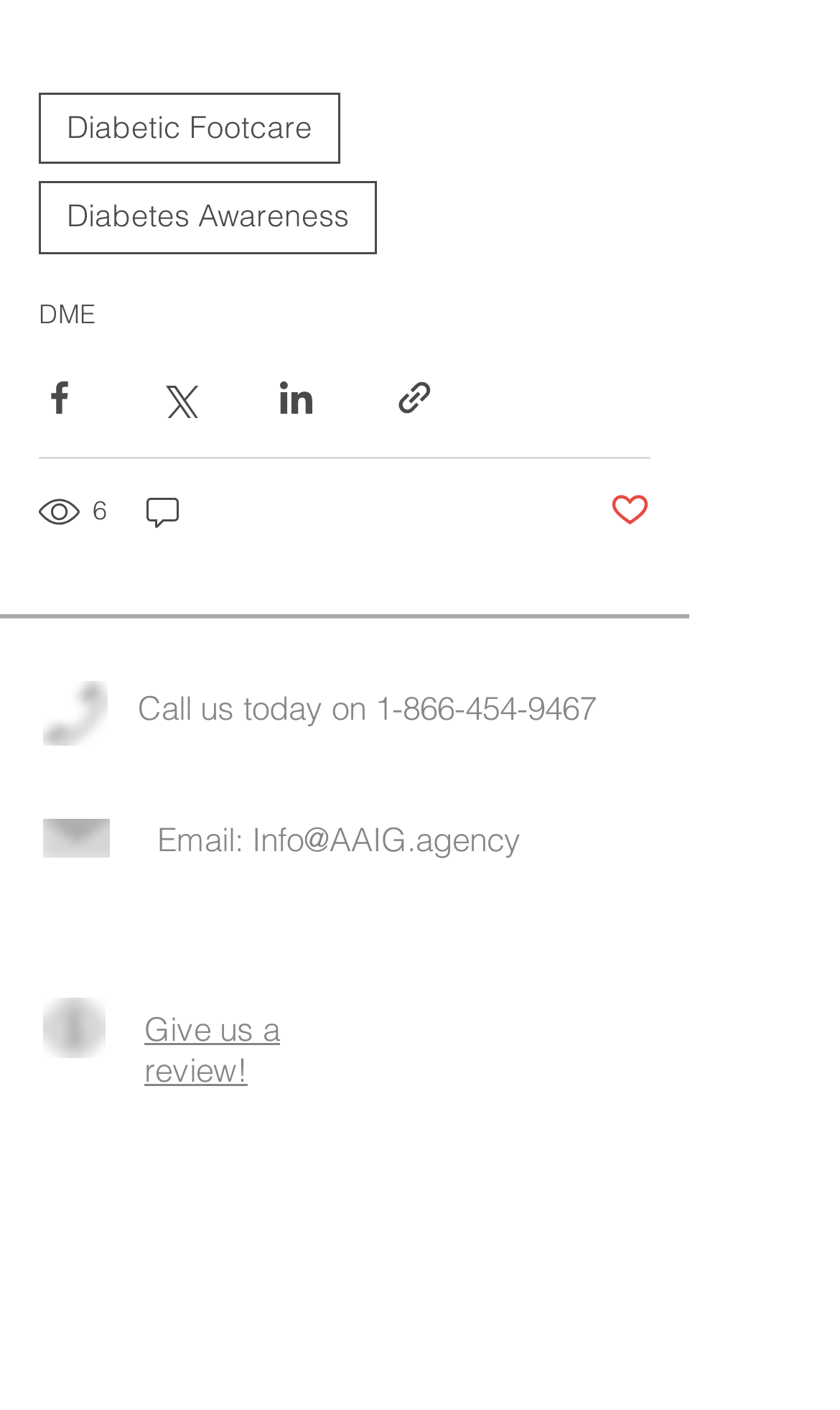Identify the bounding box coordinates of the clickable region necessary to fulfill the following instruction: "Share via Facebook". The bounding box coordinates should be four float numbers between 0 and 1, i.e., [left, top, right, bottom].

[0.046, 0.267, 0.095, 0.296]